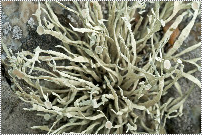Where is Niebla homalea typically found?
Answer the question with just one word or phrase using the image.

Greater Sonoran Desert region